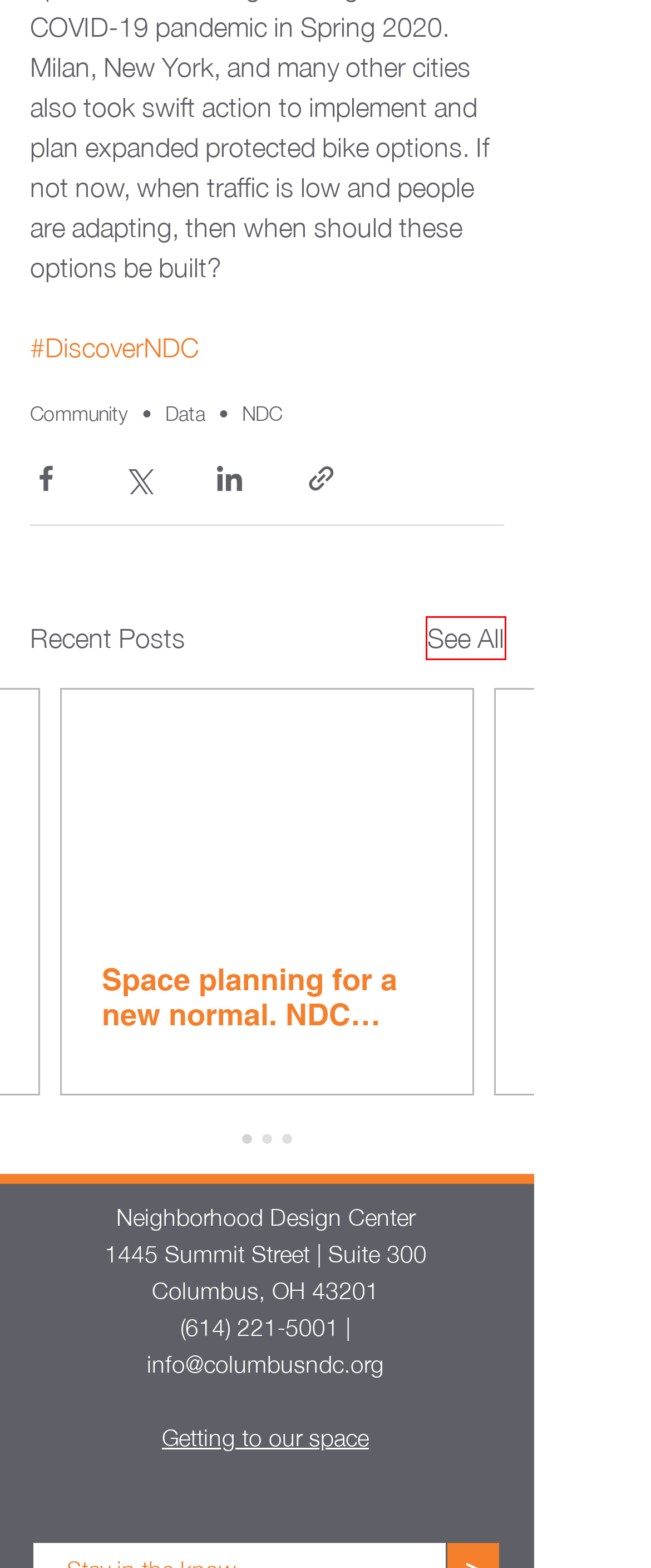You are provided with a screenshot of a webpage where a red rectangle bounding box surrounds an element. Choose the description that best matches the new webpage after clicking the element in the red bounding box. Here are the choices:
A. Space planning for a new normal. NDC helps improve interior office space for local nonprofit
B. NDC
C. Parklet Improves COTA Bus Stop on Sullivant Avenue
D. Data
E. Blog | Columbus NDC
F. Community
G. Student Diversity Murals Installed! Why not take a peek?
H. #DiscoverNDC

E